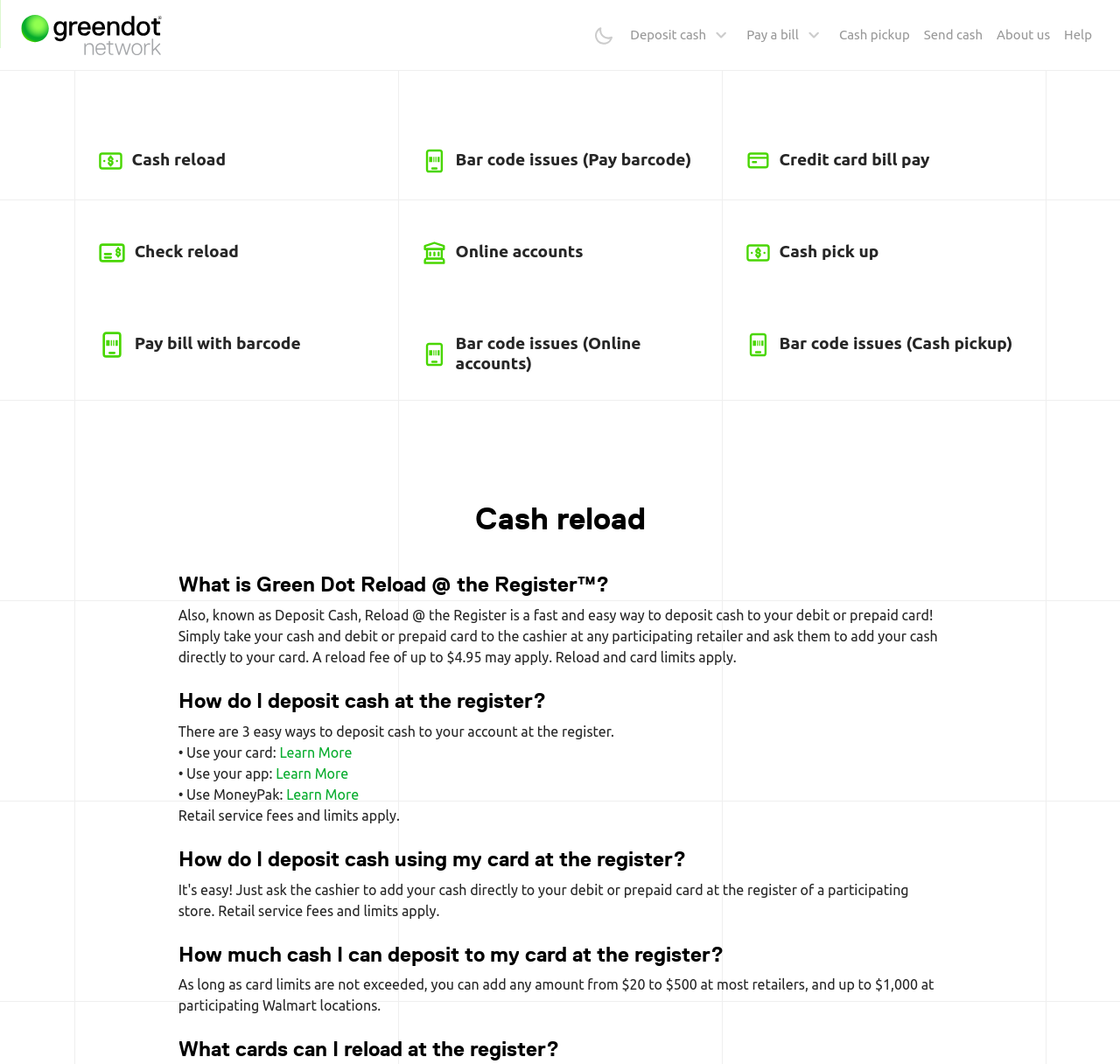Locate the bounding box coordinates of the clickable part needed for the task: "Click on Deposit cash".

[0.556, 0.009, 0.66, 0.057]